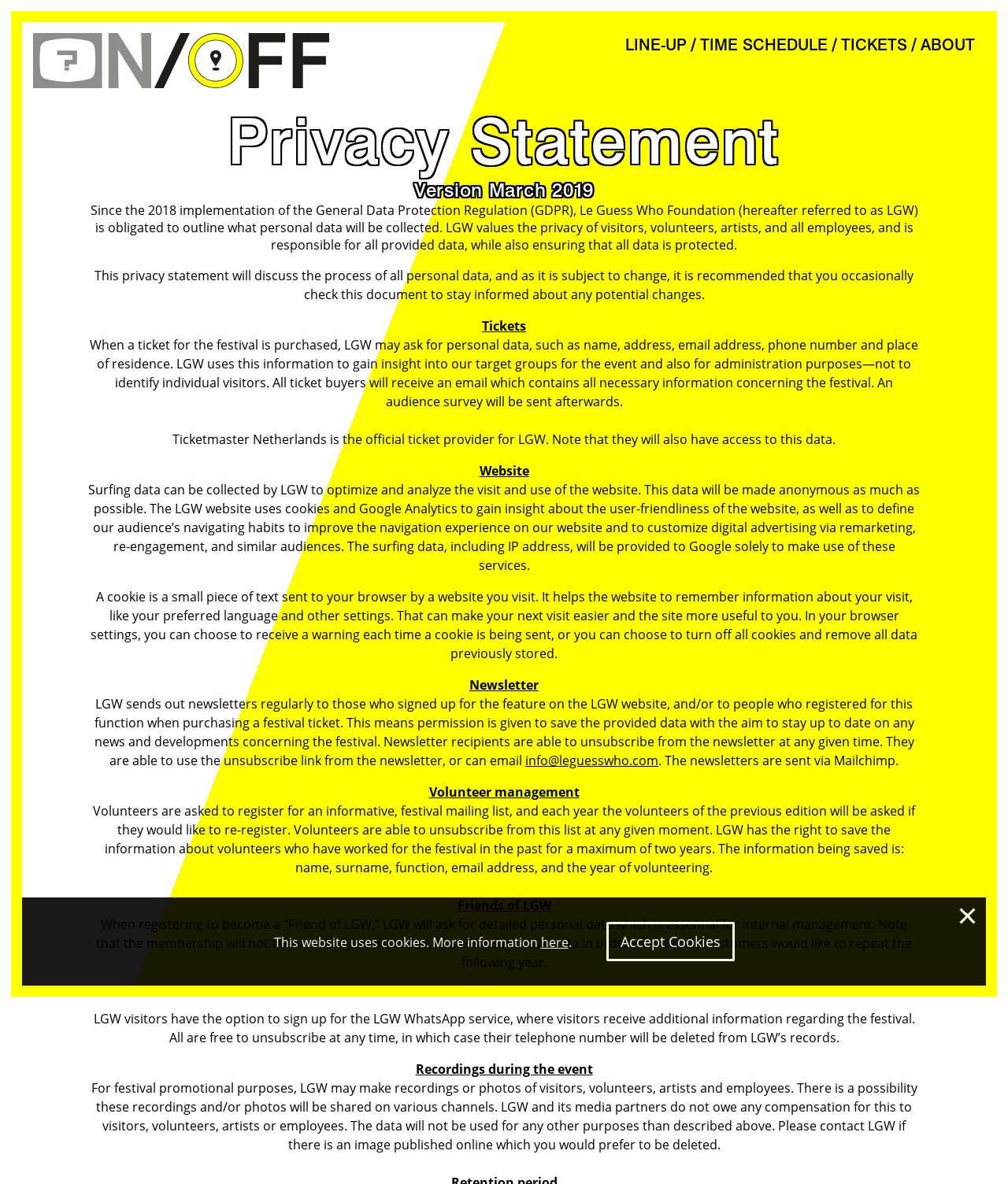What is the purpose of this webpage?
Answer the question with just one word or phrase using the image.

Privacy Statement